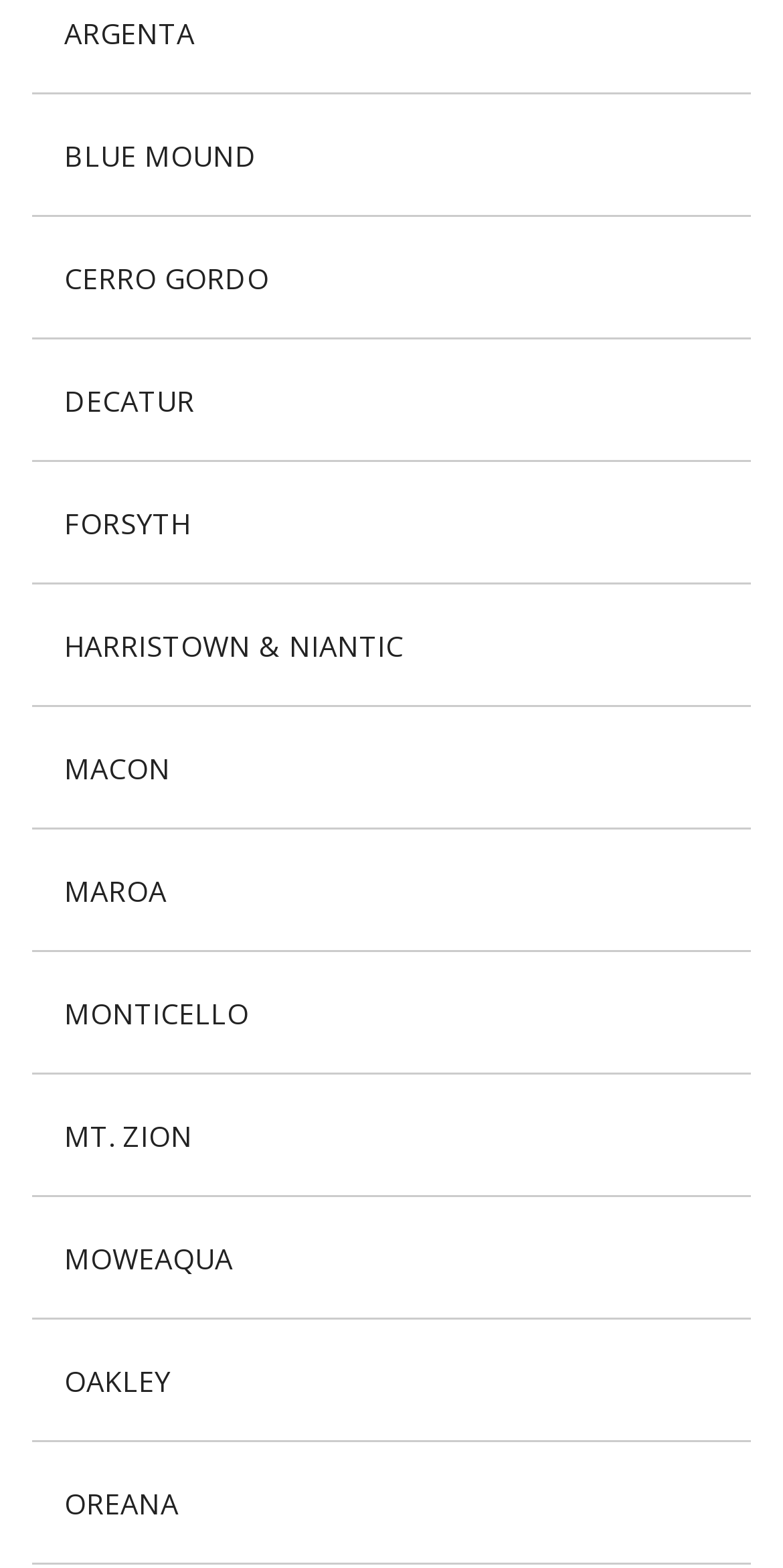With reference to the screenshot, provide a detailed response to the question below:
What is the vertical position of the 'DECATUR' link?

By comparing the y1 and y2 coordinates of the bounding boxes of the 'DECATUR' and 'FORSYTH' link elements, I found that the 'DECATUR' link has a smaller y1 value, indicating that it is vertically positioned above the 'FORSYTH' link.